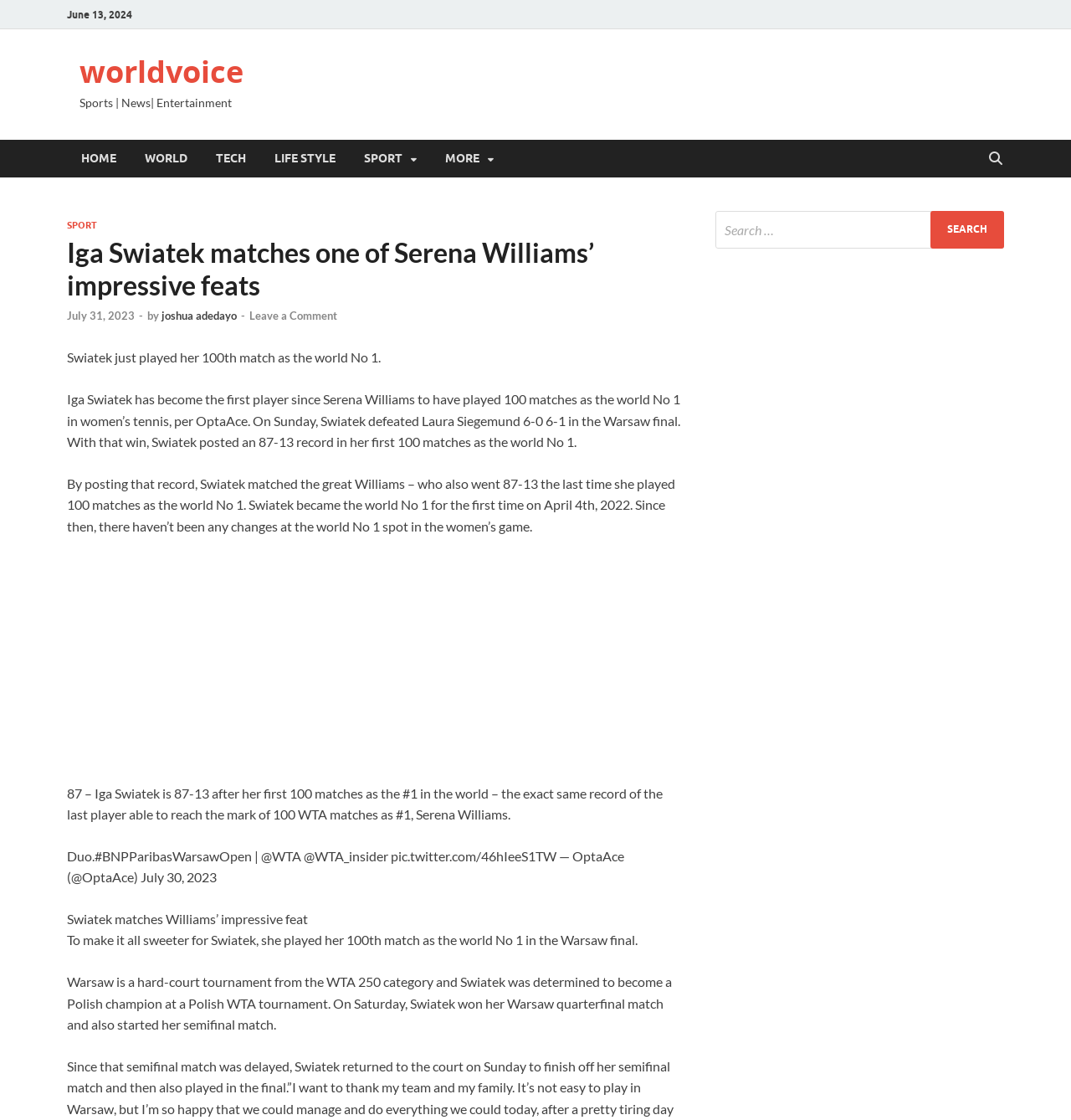Please provide a detailed answer to the question below by examining the image:
What is the category of the Warsaw tournament?

I found the category of the Warsaw tournament by reading the text 'Warsaw is a hard-court tournament from the WTA 250 category...' which explicitly states the category of the tournament.